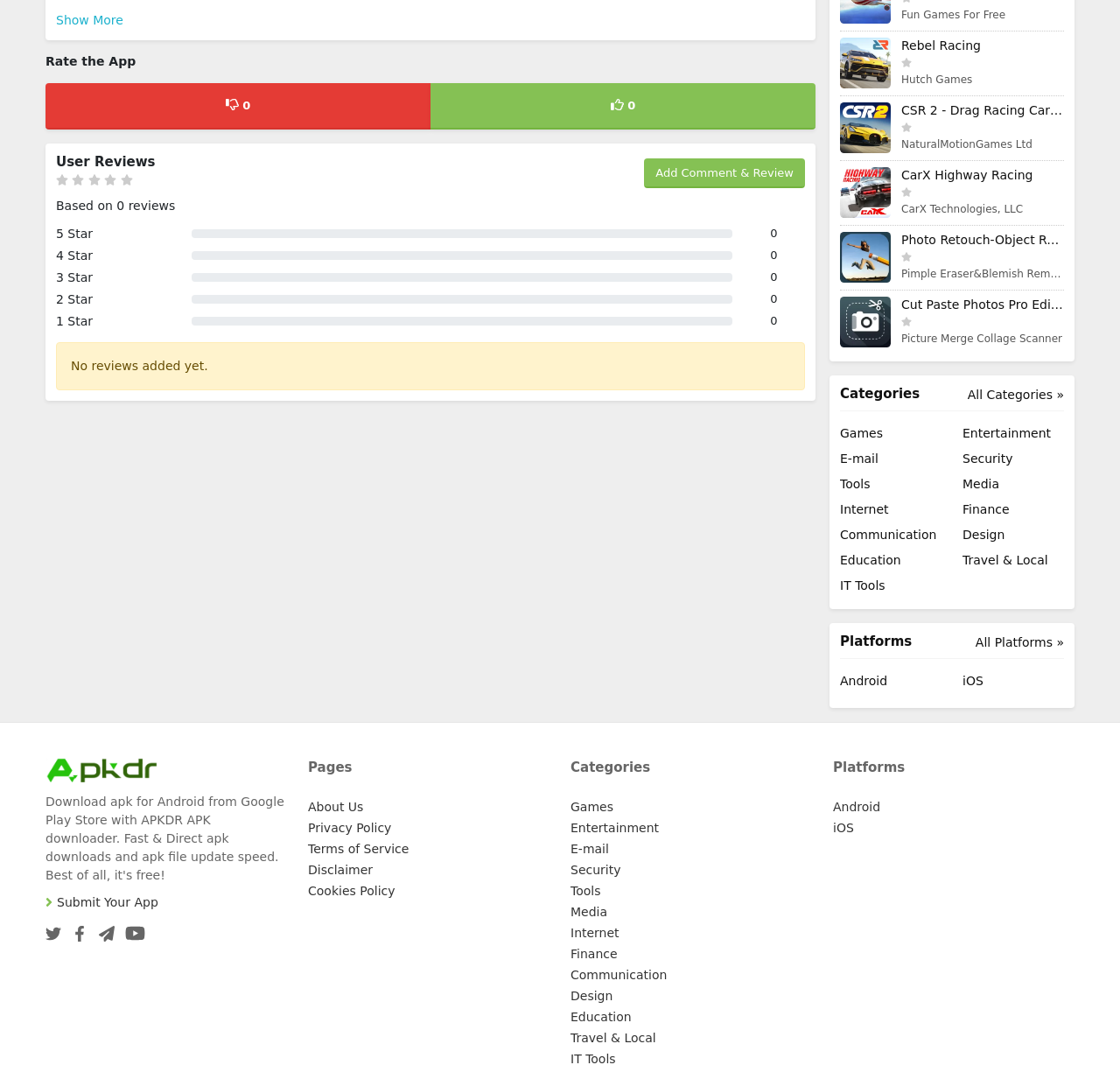Locate the bounding box coordinates of the item that should be clicked to fulfill the instruction: "Click on 'Rebel Racing' game".

[0.75, 0.035, 0.95, 0.081]